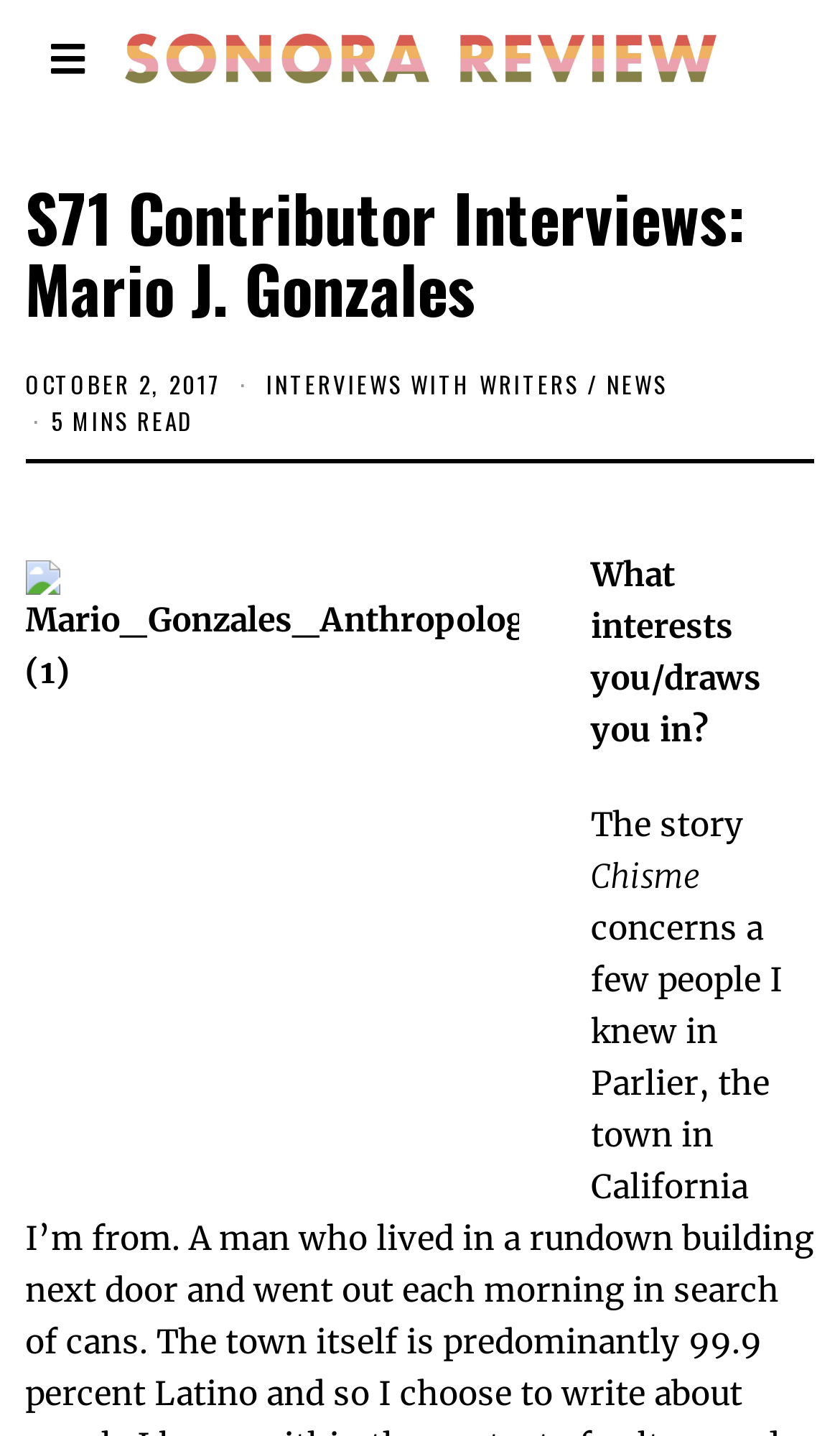Give a complete and precise description of the webpage's appearance.

The webpage appears to be an interview article featuring Mario J. Gonzales, a contributor to Sonora Review. At the top left corner, there is a mobile logo, which is a clickable image. Below the logo, there is a header section that spans almost the entire width of the page. Within this section, there is a heading that reads "S71 Contributor Interviews: Mario J. Gonzales" on the left side, followed by a timestamp "OCTOBER 2, 2017" and a link to "INTERVIEWS WITH WRITERS" on the right side. 

Below the header section, there is a horizontal navigation menu with links to "NEWS" and a separator in between. On the left side of the page, there is a large image of Mario Gonzales, which takes up about half of the page's width. 

To the right of the image, there is a block of text that starts with the question "What interests you/draws you in?" followed by a few lines of text that describe the story "Chisme", which is about people the author knew in Parlier, California. The text is divided into three separate paragraphs, with the title "Chisme" standing out as a separate line. 

At the very top of the page, there is a thin progress bar that spans the entire width of the page, indicating the progress of the article.